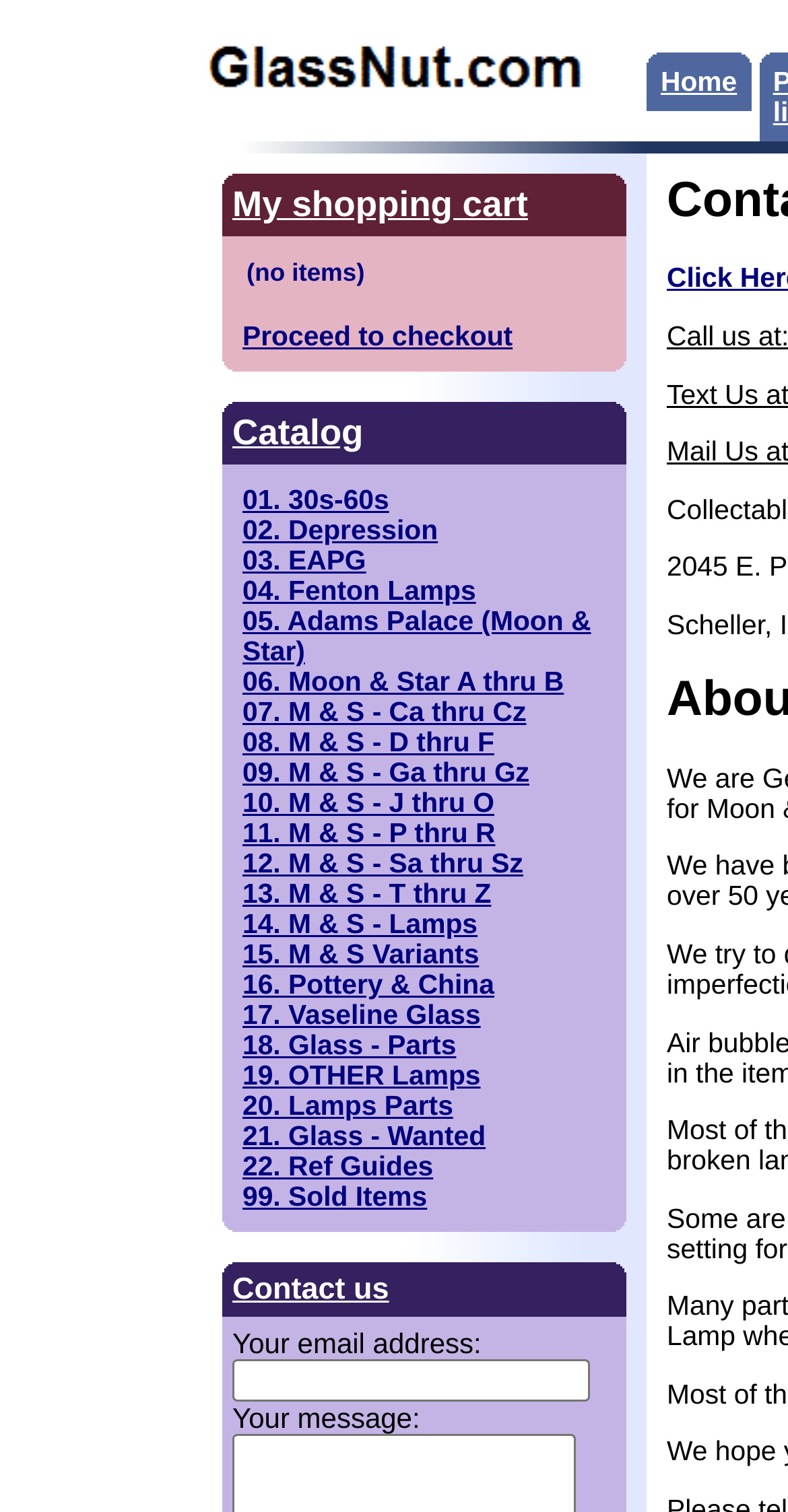Based on the element description, predict the bounding box coordinates (top-left x, top-left y, bottom-right x, bottom-right y) for the UI element in the screenshot: 01. 30s-60s

[0.308, 0.321, 0.494, 0.341]